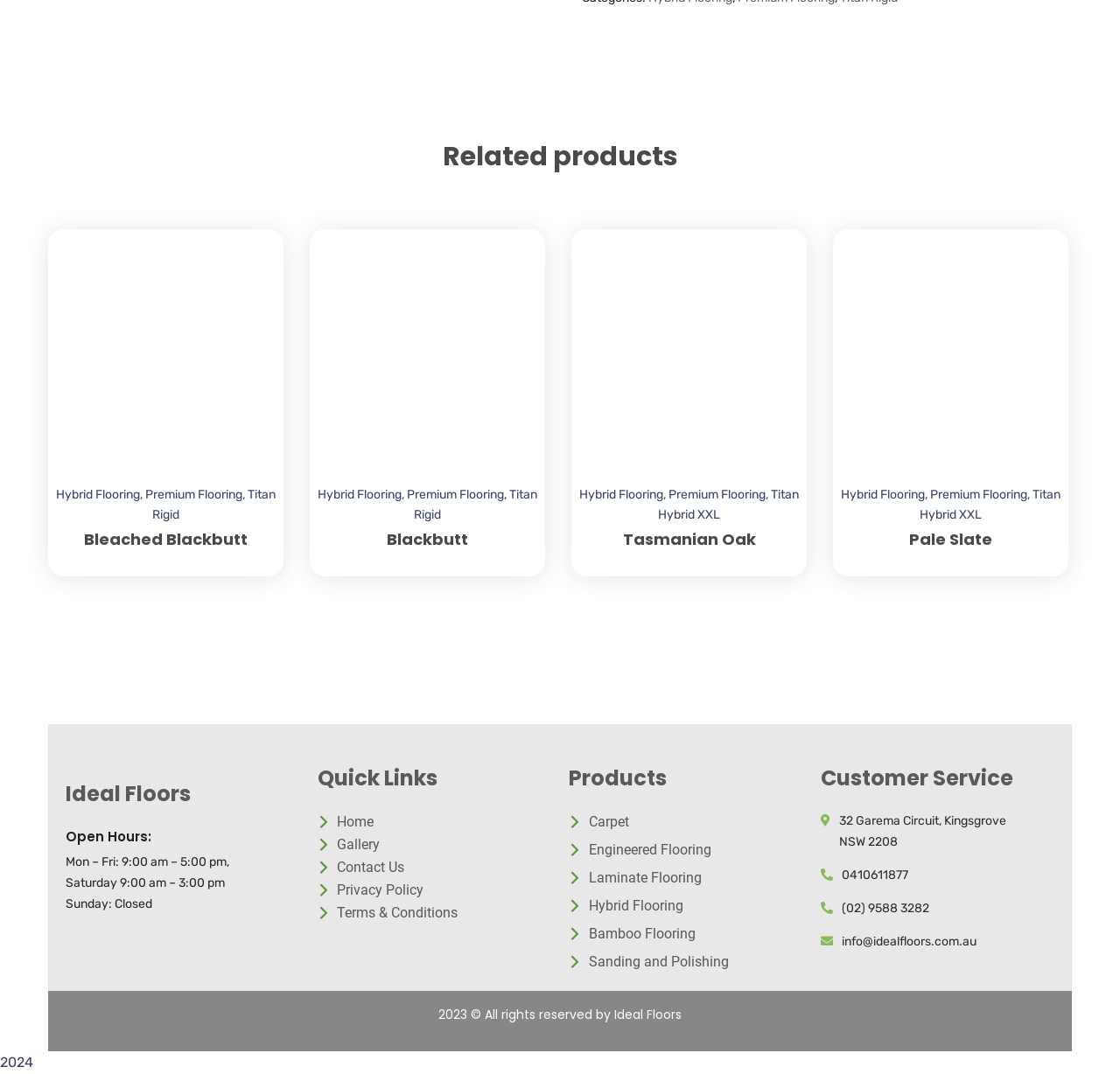Could you specify the bounding box coordinates for the clickable section to complete the following instruction: "Open 'Contact Us' page"?

[0.283, 0.797, 0.492, 0.818]